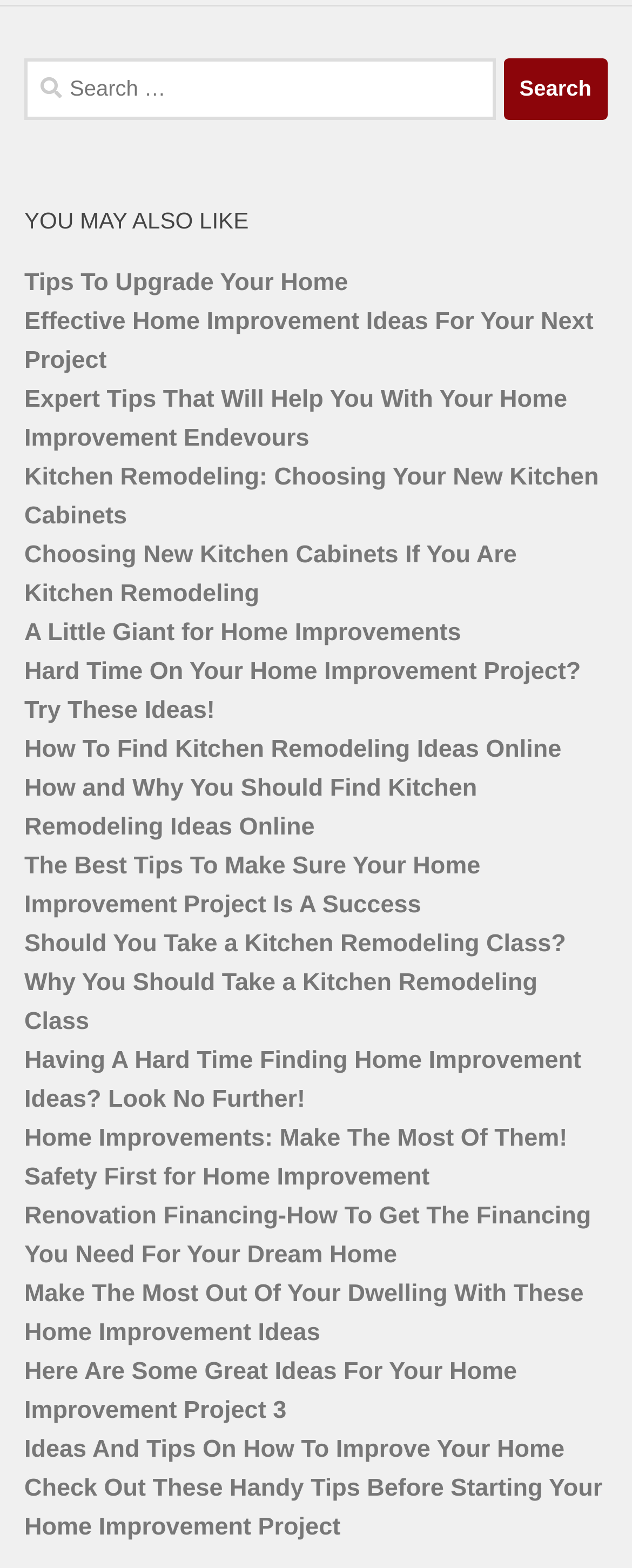Using the details from the image, please elaborate on the following question: What is the general topic of the webpage?

Based on the links and headings on the webpage, it appears that the general topic is home improvement, with various articles and resources related to kitchen remodeling, home improvement projects, and renovation financing.